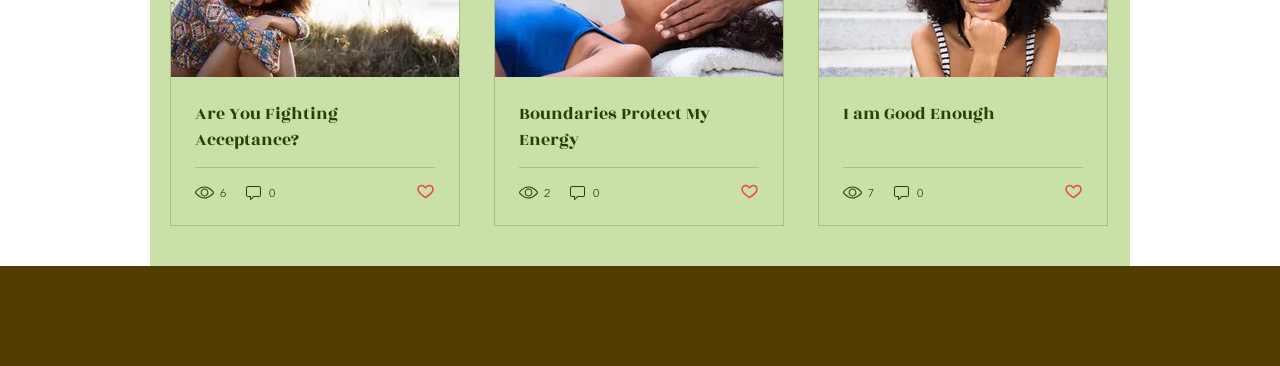What is the state of the like button for the third post?
Refer to the image and respond with a one-word or short-phrase answer.

Post not marked as liked